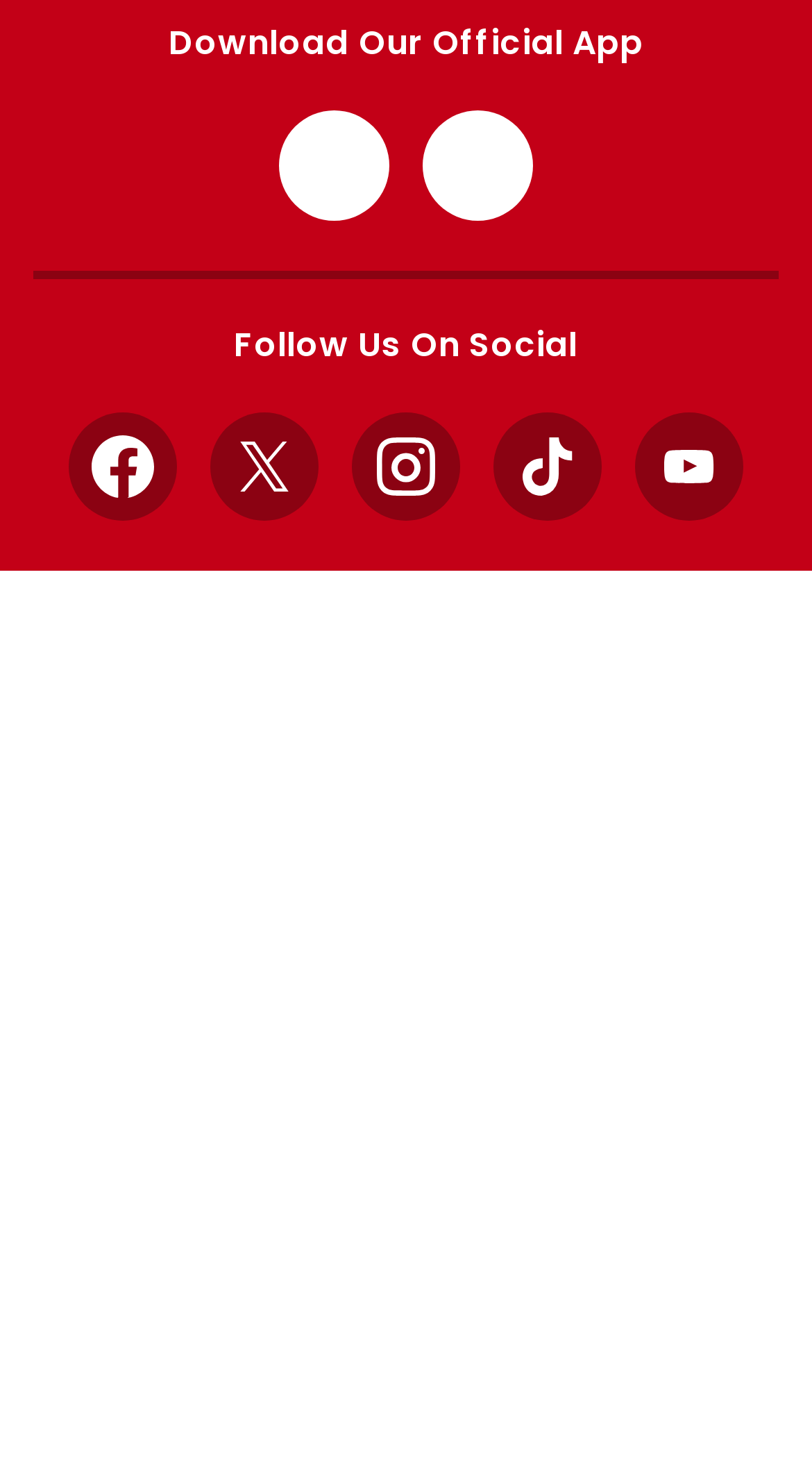Using the provided description title="Meantime Brewery", find the bounding box coordinates for the UI element. Provide the coordinates in (top-left x, top-left y, bottom-right x, bottom-right y) format, ensuring all values are between 0 and 1.

[0.612, 0.777, 0.929, 0.952]